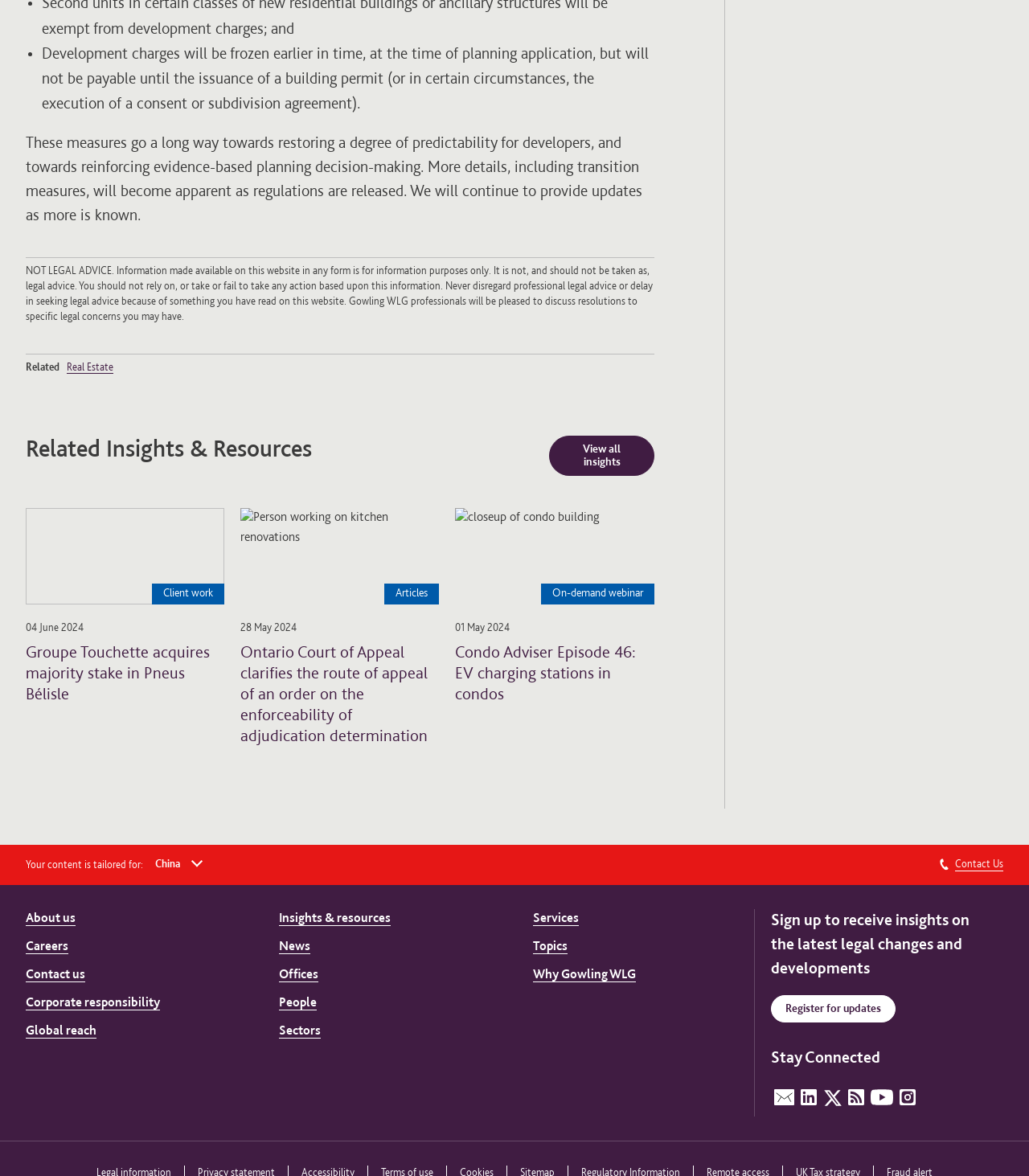Determine the bounding box coordinates of the element that should be clicked to execute the following command: "Read 'Groupe Touchette acquires majority stake in Pneus Bélisle'".

[0.025, 0.532, 0.204, 0.583]